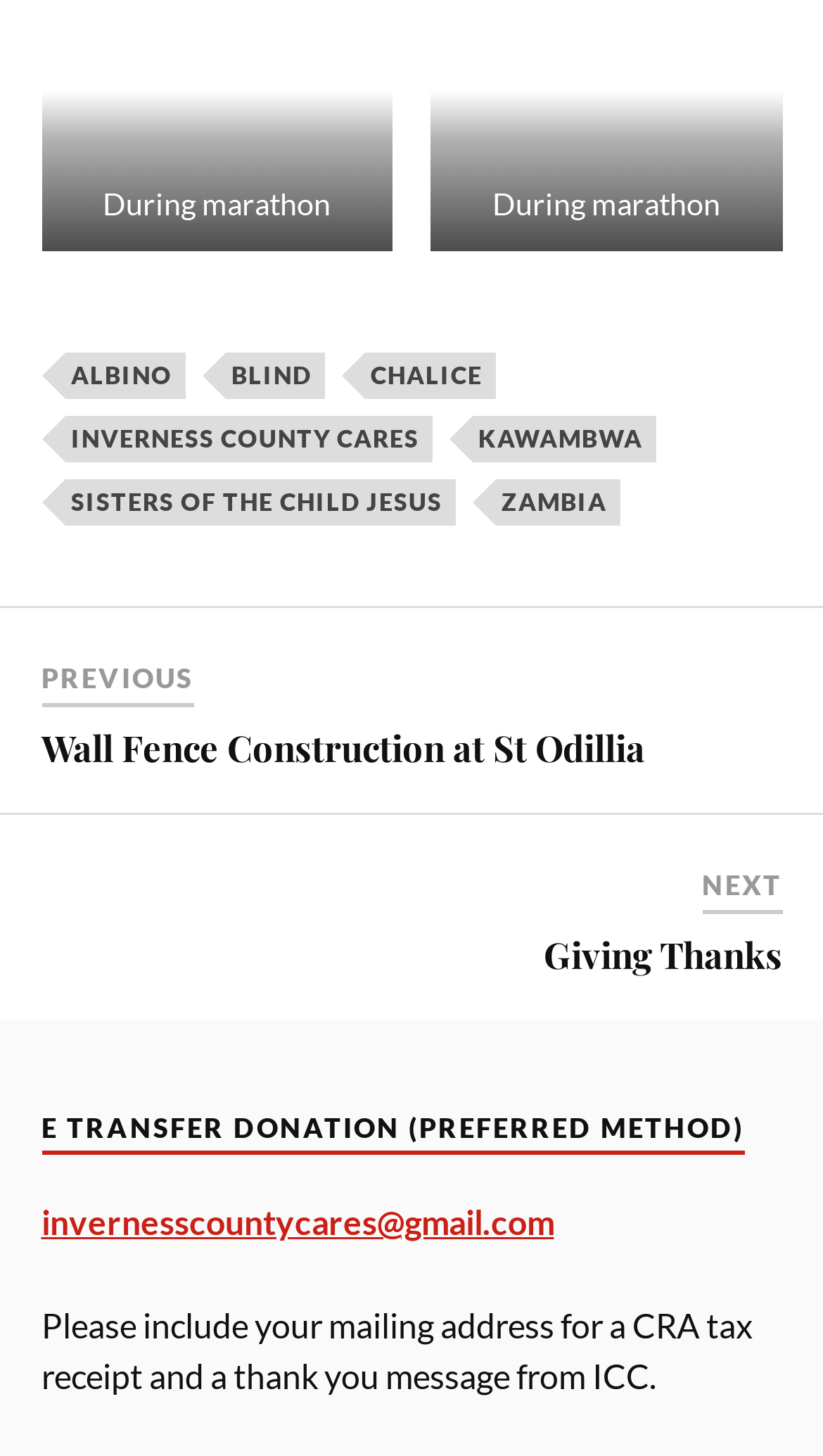Could you indicate the bounding box coordinates of the region to click in order to complete this instruction: "Send an email to invernesscountycares@gmail.com".

[0.05, 0.825, 0.673, 0.853]